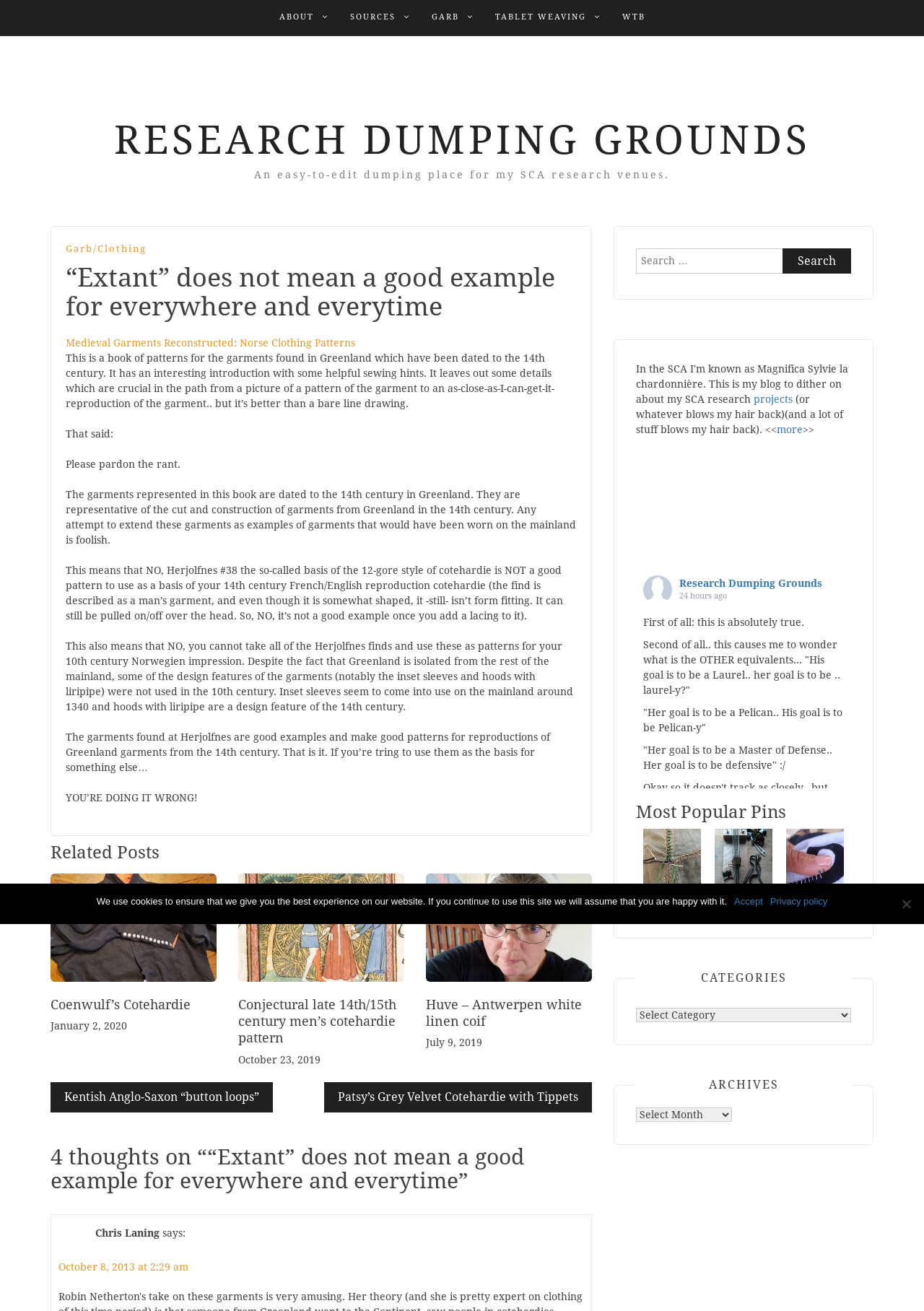Can you identify the bounding box coordinates of the clickable region needed to carry out this instruction: 'View Coenwulf’s Cotehardie'? The coordinates should be four float numbers within the range of 0 to 1, stated as [left, top, right, bottom].

[0.055, 0.76, 0.206, 0.772]